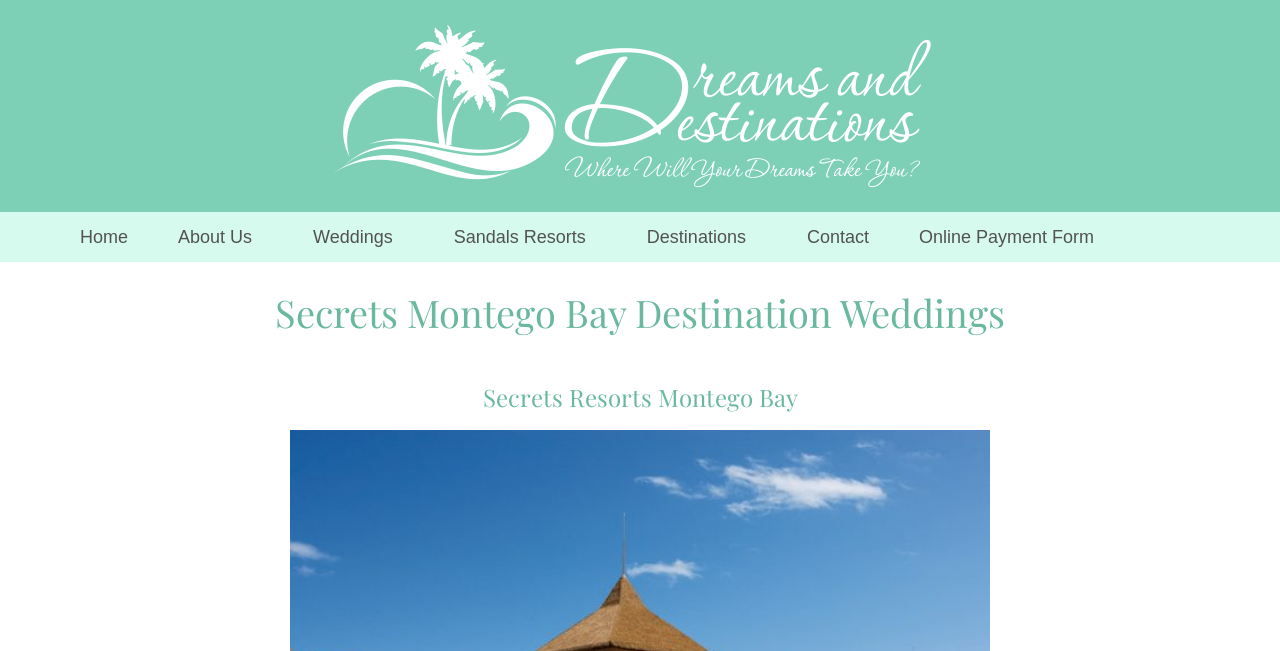Highlight the bounding box coordinates of the region I should click on to meet the following instruction: "learn about us".

[0.12, 0.326, 0.225, 0.402]